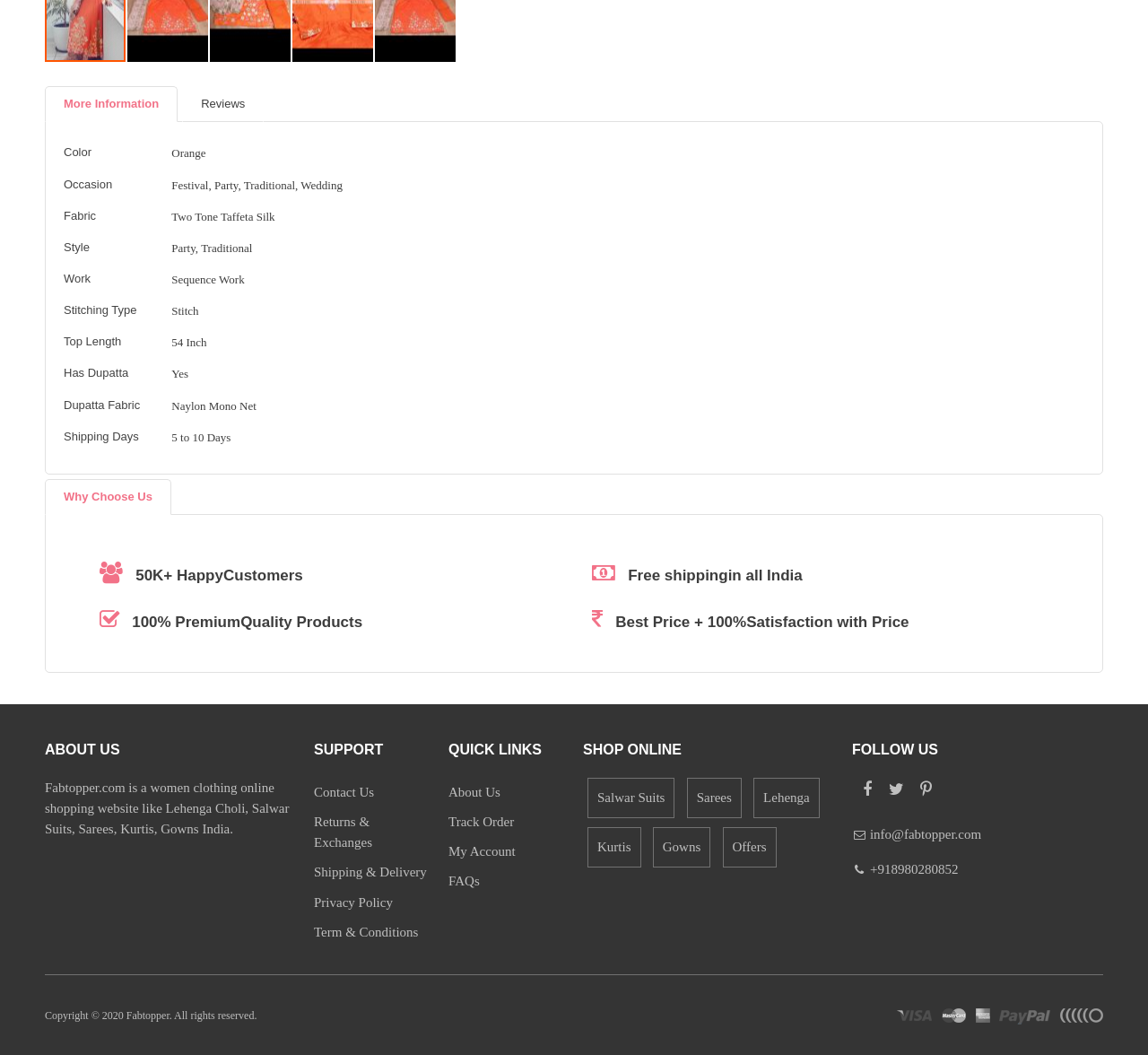What is the fabric of the product?
Offer a detailed and full explanation in response to the question.

The question can be answered by looking at the 'More Information' tab, where a table is provided with details about the product. In the table, the 'Fabric' rowheader corresponds to the gridcell 'Two Tone Taffeta Silk', which indicates that the fabric of the product is Two Tone Taffeta Silk.